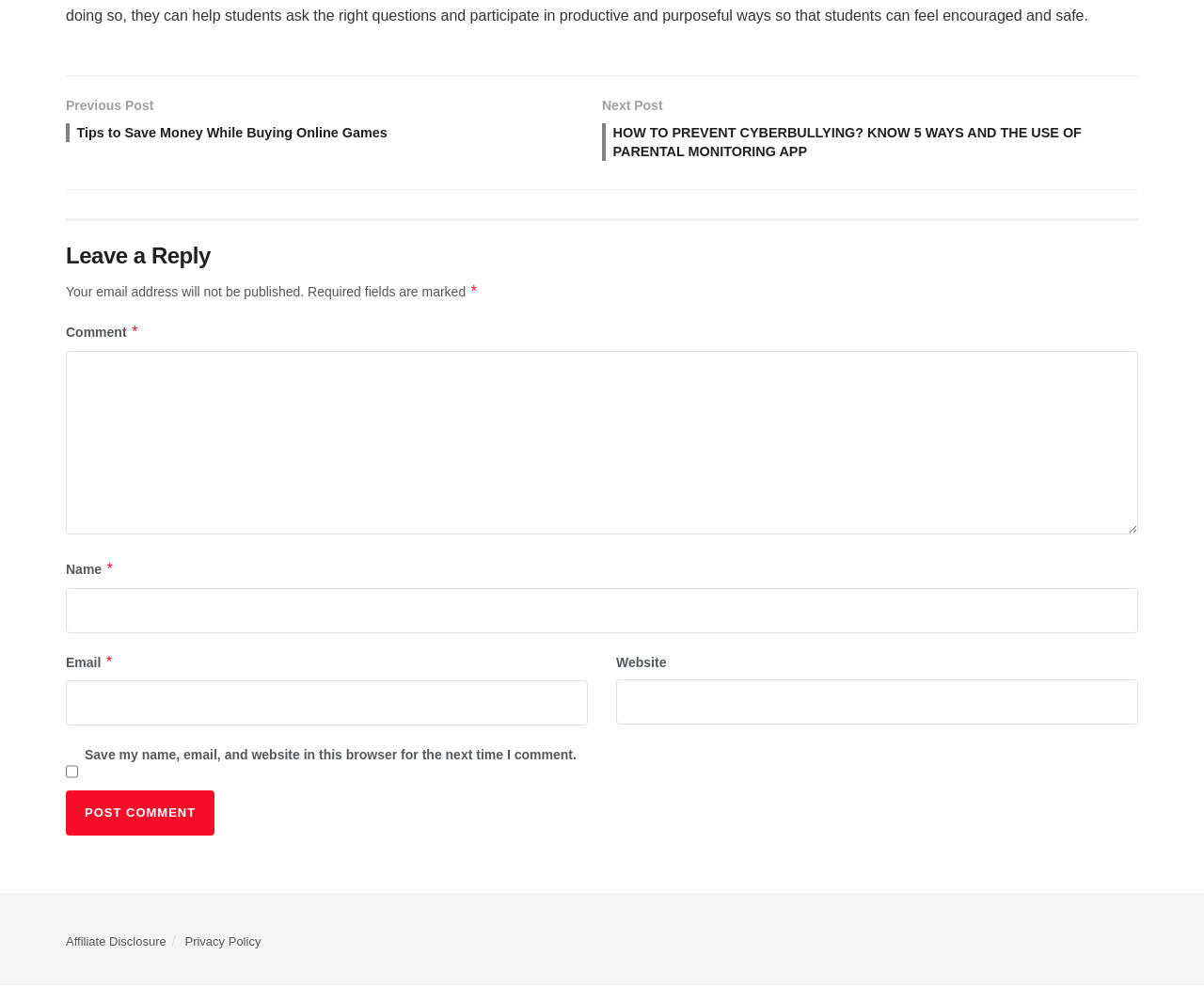From the given element description: "parent_node: Email * aria-describedby="email-notes" name="email"", find the bounding box for the UI element. Provide the coordinates as four float numbers between 0 and 1, in the order [left, top, right, bottom].

[0.055, 0.691, 0.488, 0.737]